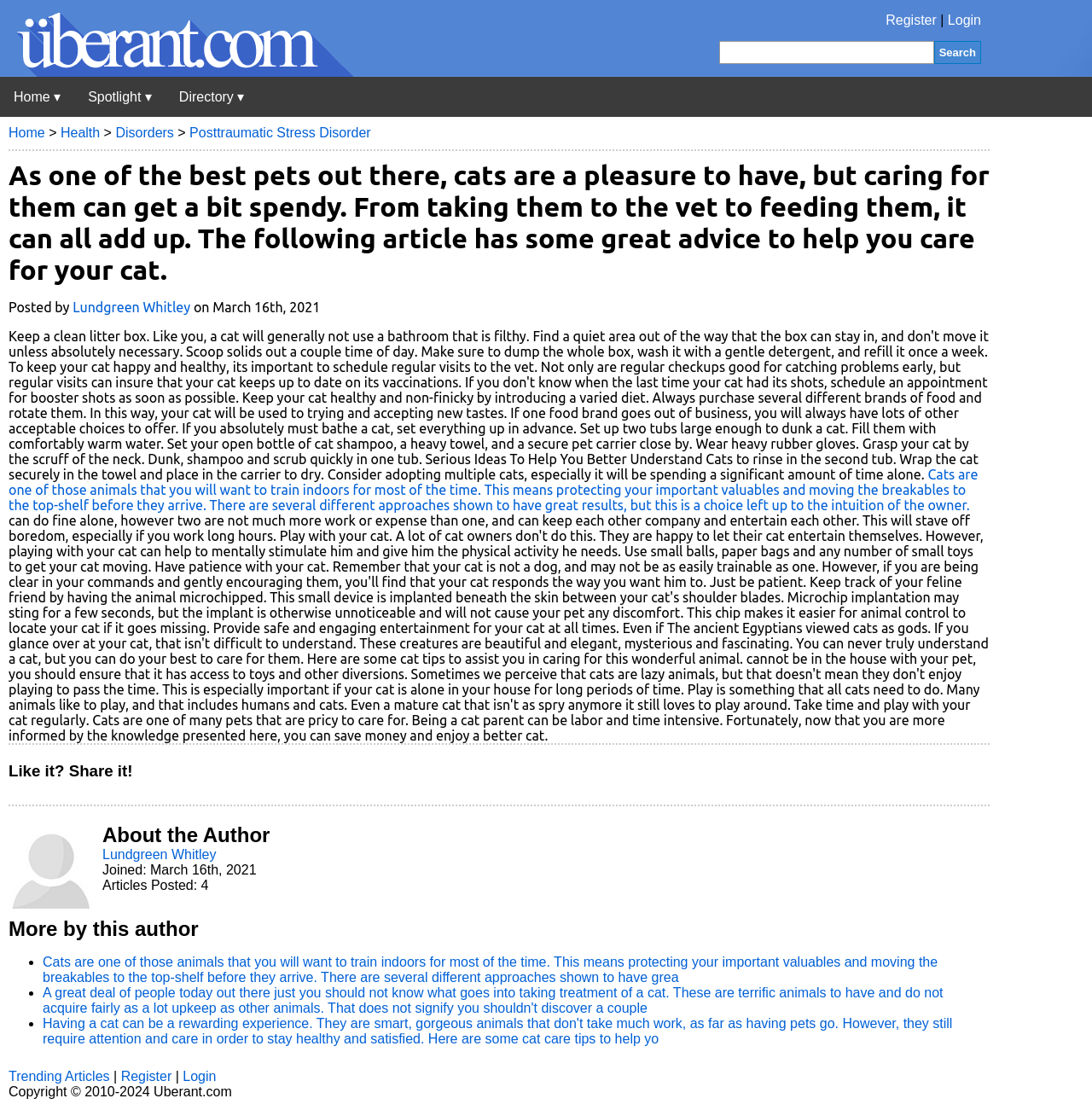Determine the main headline from the webpage and extract its text.

As one of the best pets out there, cats are a pleasure to have, but caring for them can get a bit spendy. From taking them to the vet to feeding them, it can all add up. The following article has some great advice to help you care for your cat.